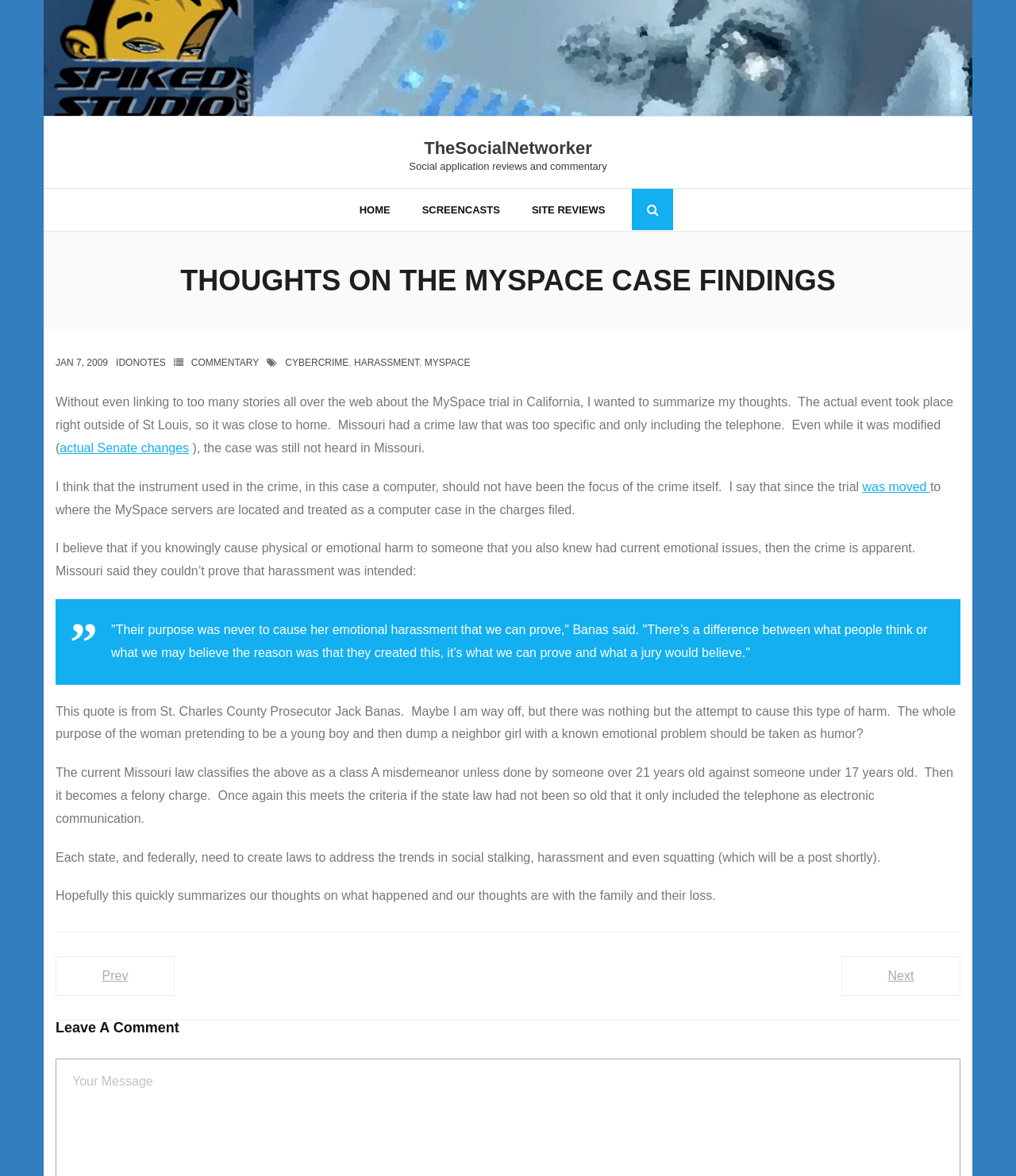Write a detailed summary of the webpage.

The webpage is a blog post titled "Thoughts on the MySpace case findings" on a website called TheSocialNetworker, which focuses on social application reviews and commentary. At the top, there is a header section with links to the website's home page, screencasts, and site reviews. Below this, there is a heading that displays the title of the blog post.

The main content of the blog post is an article that discusses the MySpace trial in California. The article is divided into several sections, each with a heading or subheading. The text is written in a conversational tone and includes the author's thoughts and opinions on the case.

There are several links within the article, including a link to a Senate change and another link to a phrase "was moved". The article also includes a blockquote with a quote from St. Charles County Prosecutor Jack Banas.

At the bottom of the page, there are links to navigate to the previous and next posts, as well as a heading that invites readers to leave a comment. Overall, the webpage has a simple and clean layout, with a focus on the written content.